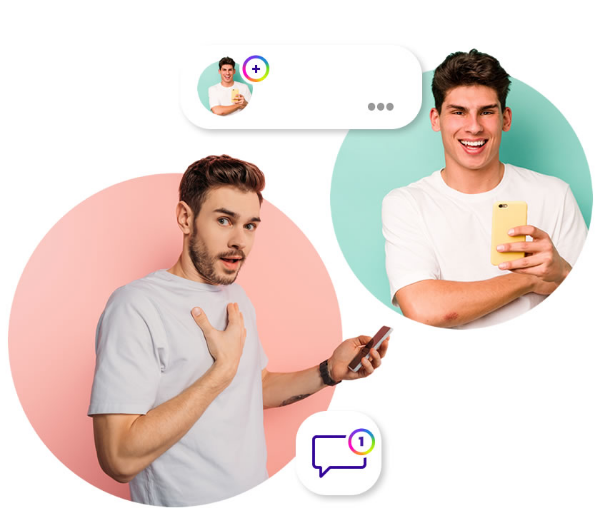Refer to the image and provide an in-depth answer to the question: 
What is the shape of the backdrops in the image?

The caption explicitly states that the backdrops of both men are circular in shape, with the first man having a soft pink circular backdrop and the second man having a calming green circular backdrop.